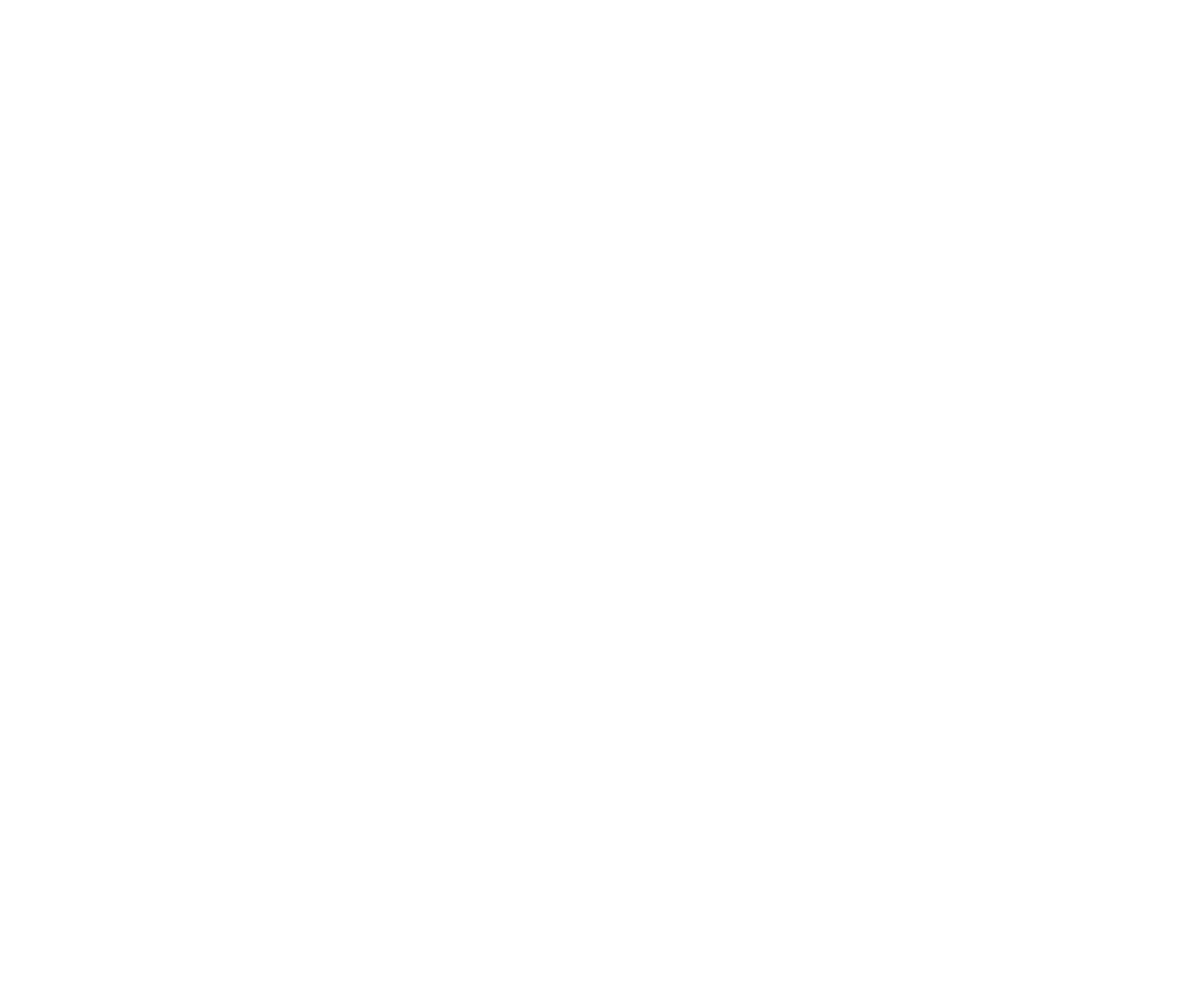Please answer the following question as detailed as possible based on the image: 
What is the company name at the top of the page?

I found the company name by looking at the top section of the webpage, where I saw a heading element with the text 'H. Lundbeck A/S'.